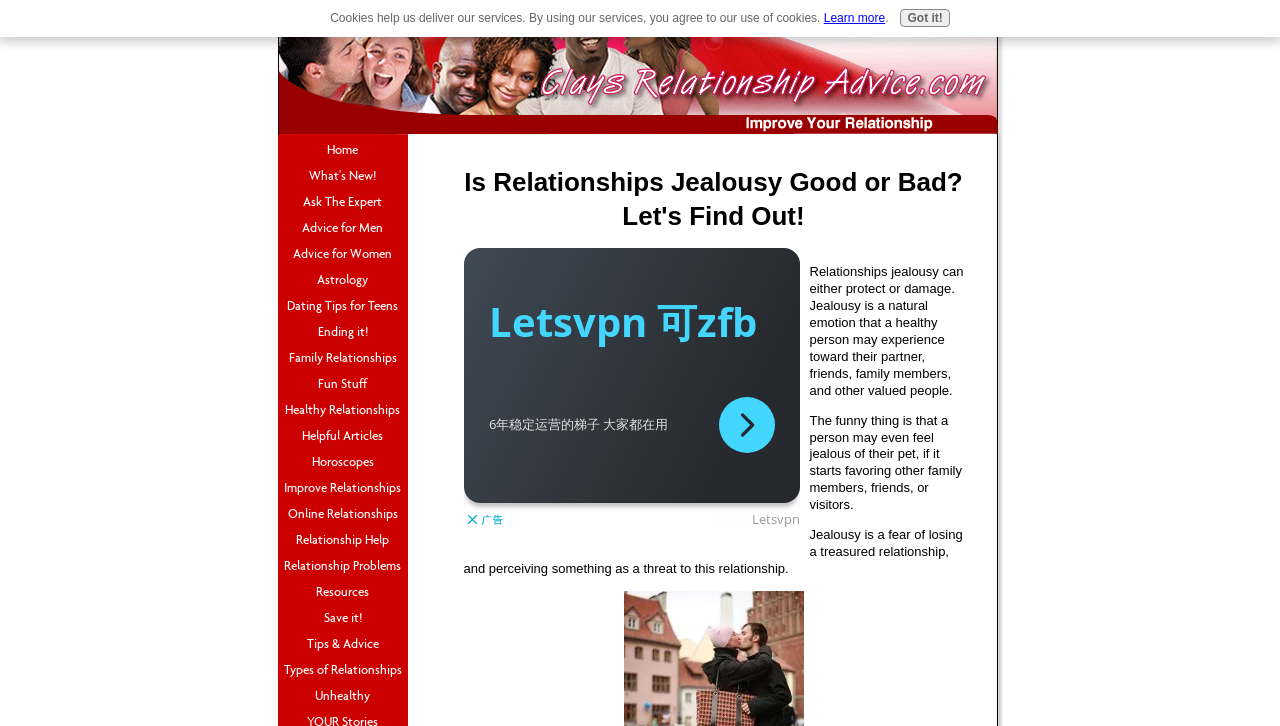Can you look at the image and give a comprehensive answer to the question:
How many paragraphs of text are in the main article?

I counted the number of paragraphs of text in the main article, starting from the first paragraph 'Relationships jealousy can either protect or damage...' and ending at the third paragraph 'Jealousy is a fear of losing a treasured relationship, and perceiving something as a threat to this relationship.', and found a total of 3 paragraphs.